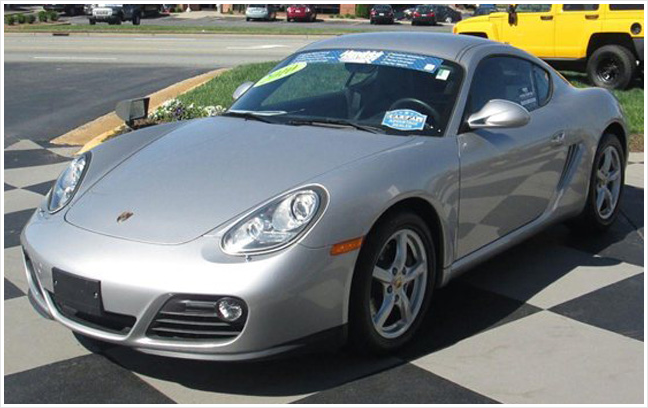Provide a one-word or one-phrase answer to the question:
What is the surface material of the seats in the Porsche Cayman?

Leather